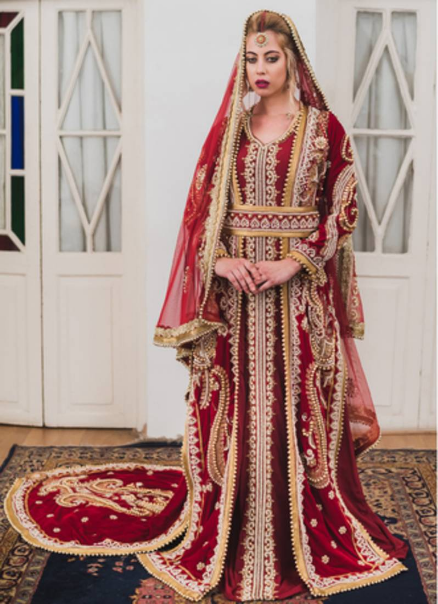What is draped over the model's hair?
Please utilize the information in the image to give a detailed response to the question.

According to the caption, a matching red veil drapes gracefully over the model's hair, adding an air of sophistication and grace to the overall ensemble.